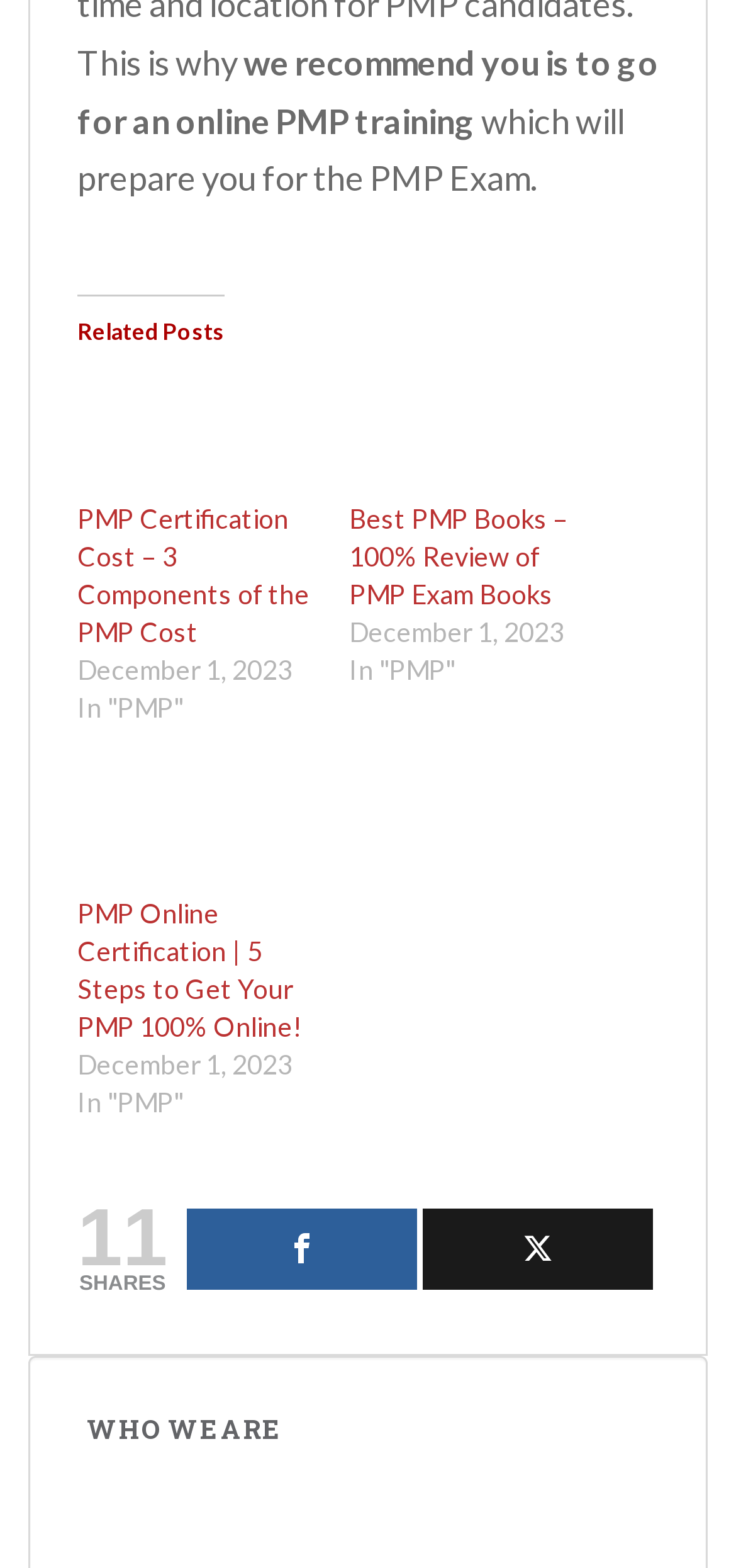Locate the bounding box coordinates of the element you need to click to accomplish the task described by this instruction: "click on the link to learn about PMP Certification Cost".

[0.105, 0.234, 0.423, 0.319]